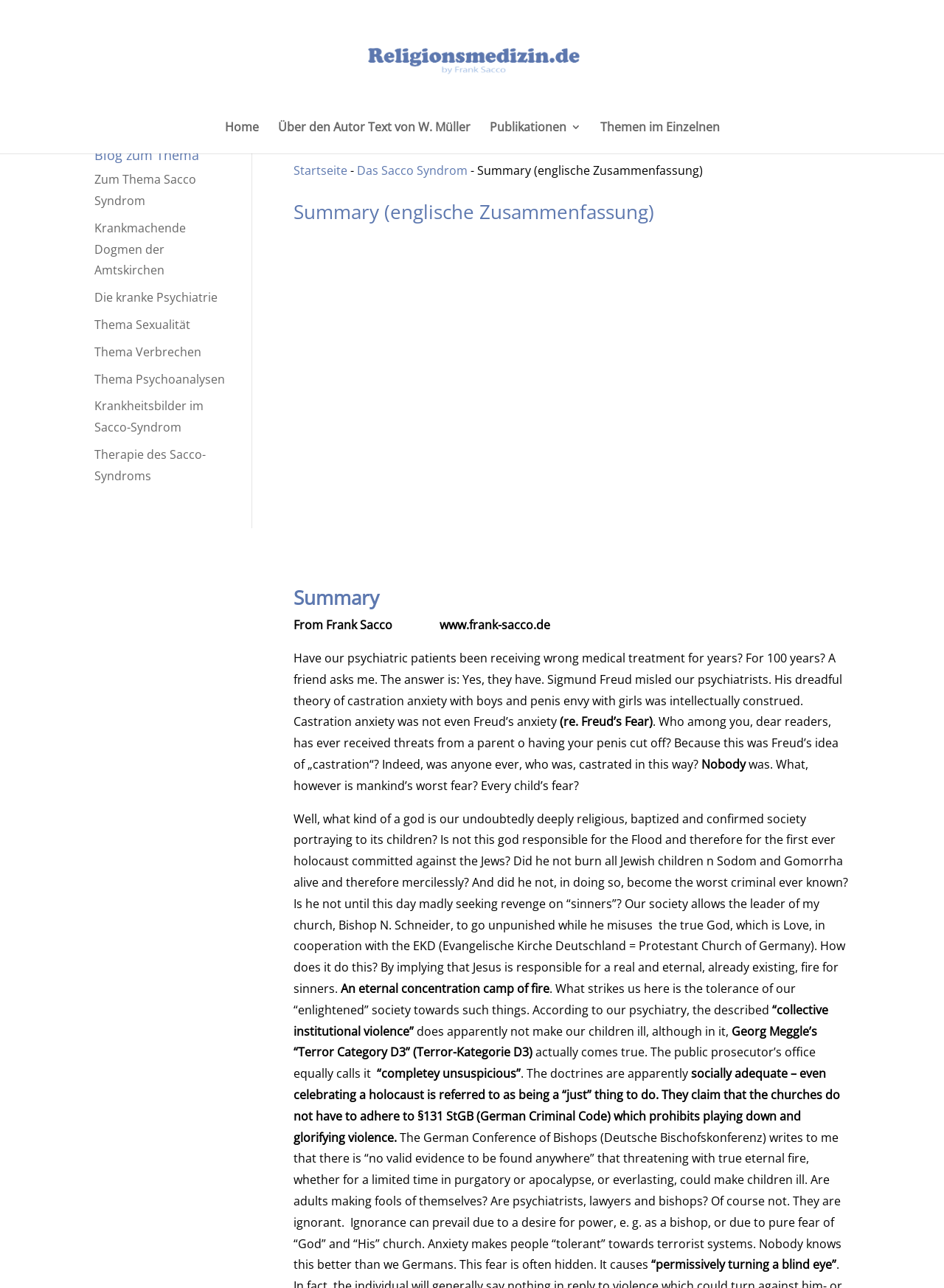Please determine and provide the text content of the webpage's heading.

Summary (englische Zusammenfassung)